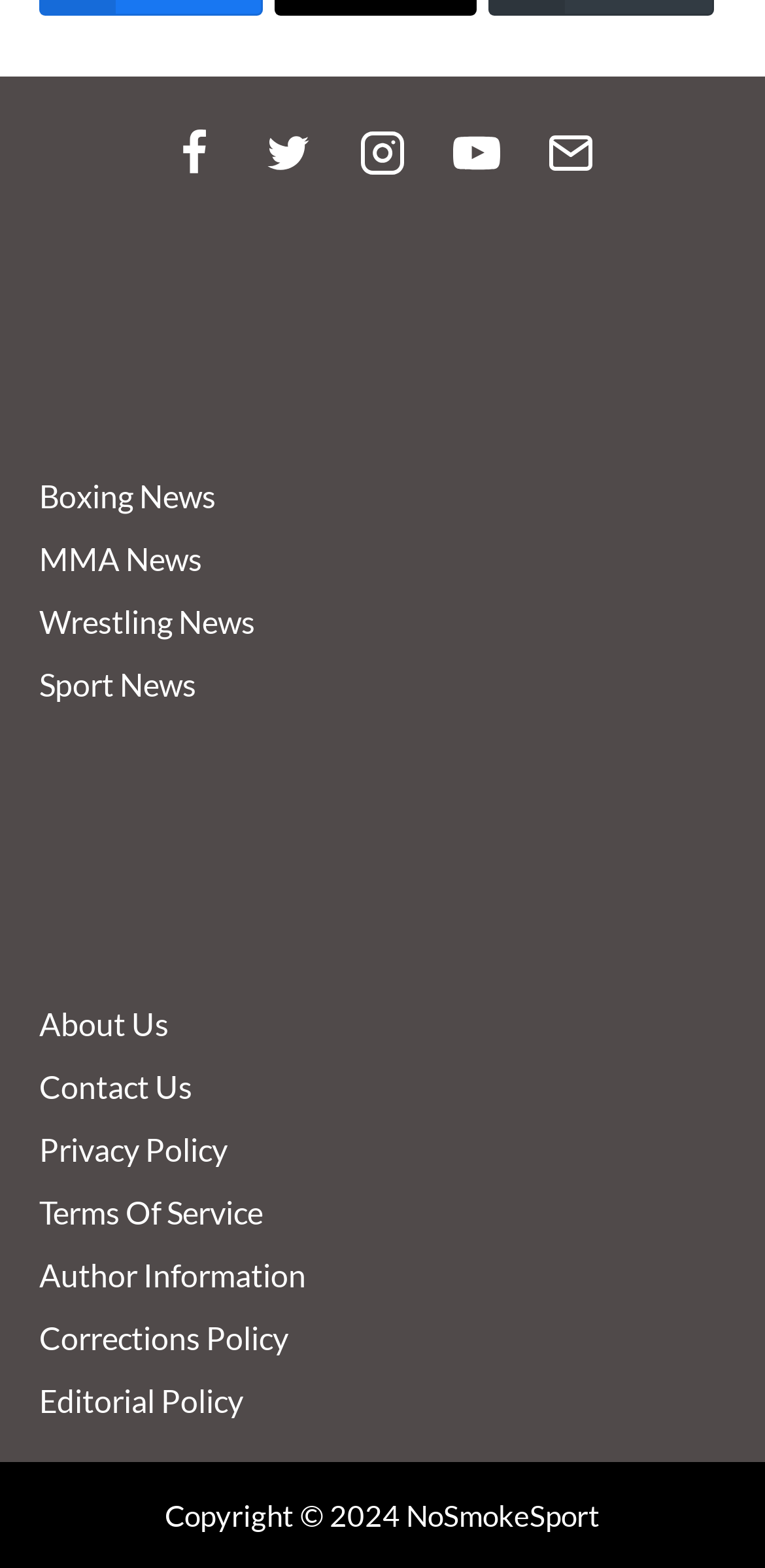Look at the image and write a detailed answer to the question: 
What is the logo of the website?

I found a figure element with a link labeled 'NoSmokeSport.com footer Logo', which suggests that this is the logo of the website. The image element within the link has the same label, further supporting this conclusion.